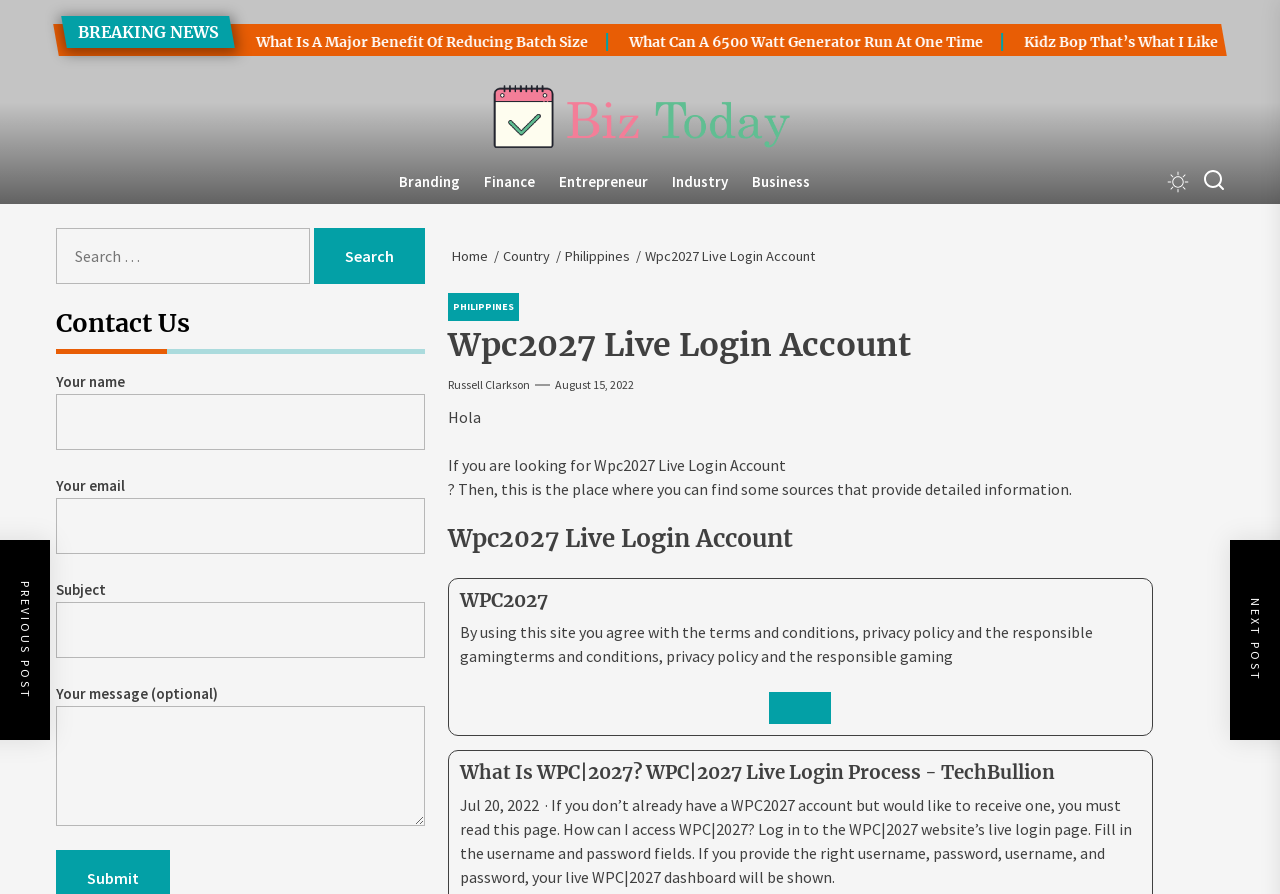Please determine the bounding box coordinates for the element that should be clicked to follow these instructions: "Fill in your name".

[0.044, 0.441, 0.332, 0.504]